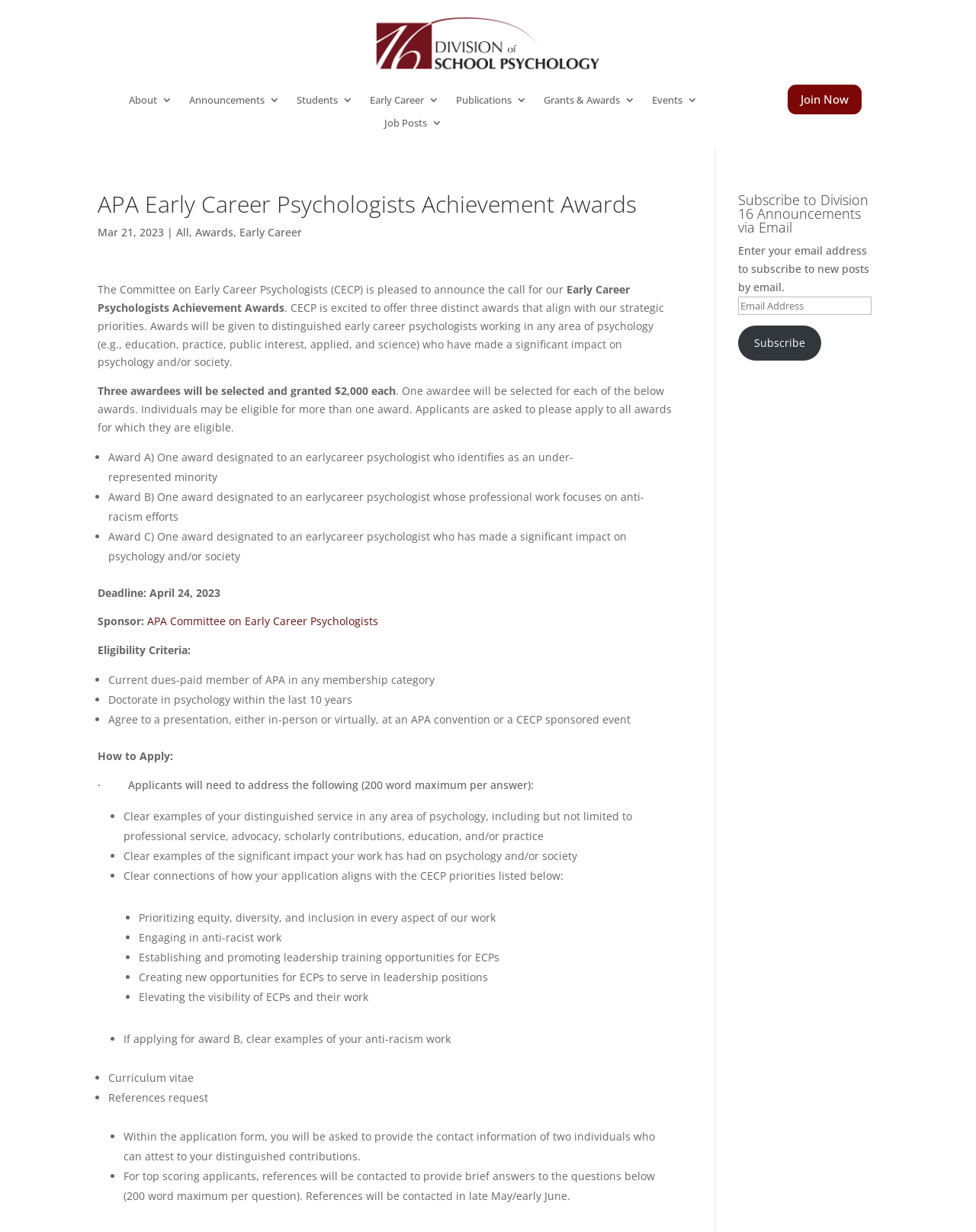Please provide a detailed answer to the question below based on the screenshot: 
What is the purpose of the Early Career Psychologists Achievement Awards?

The purpose of the Early Career Psychologists Achievement Awards can be inferred from the webpage content, which describes the awards as recognizing distinguished early career psychologists who have made a significant impact on psychology and/or society. The awards are intended to align with the strategic priorities of the CECP.